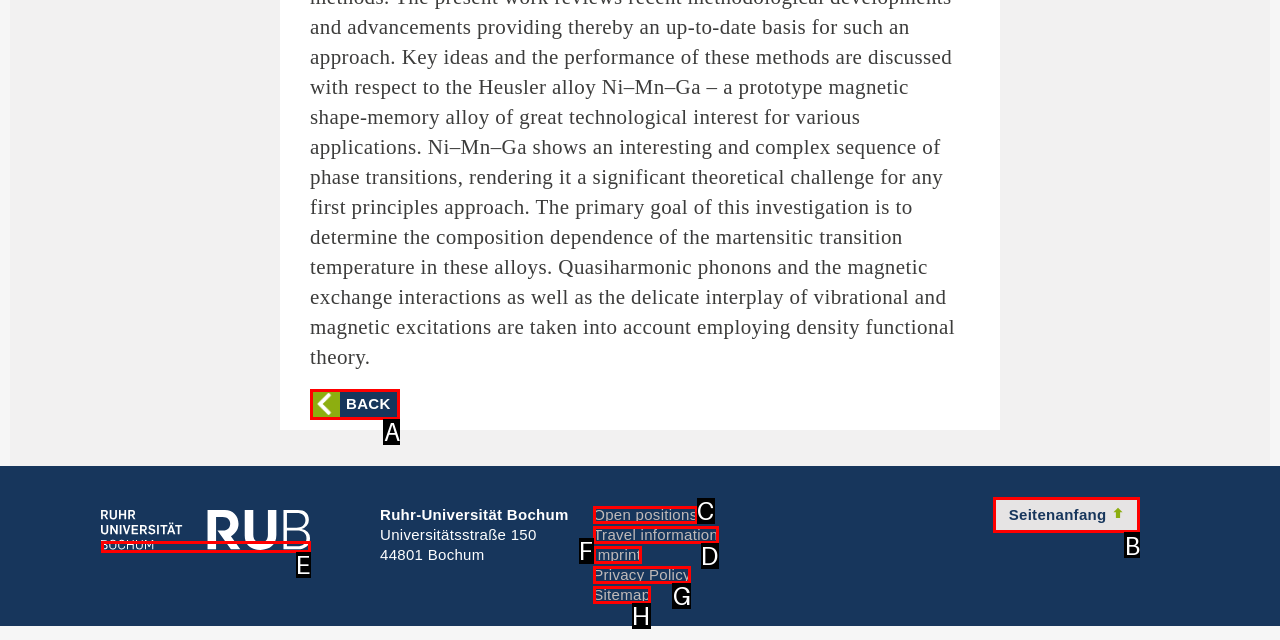From the options shown, which one fits the description: Imprint? Respond with the appropriate letter.

F